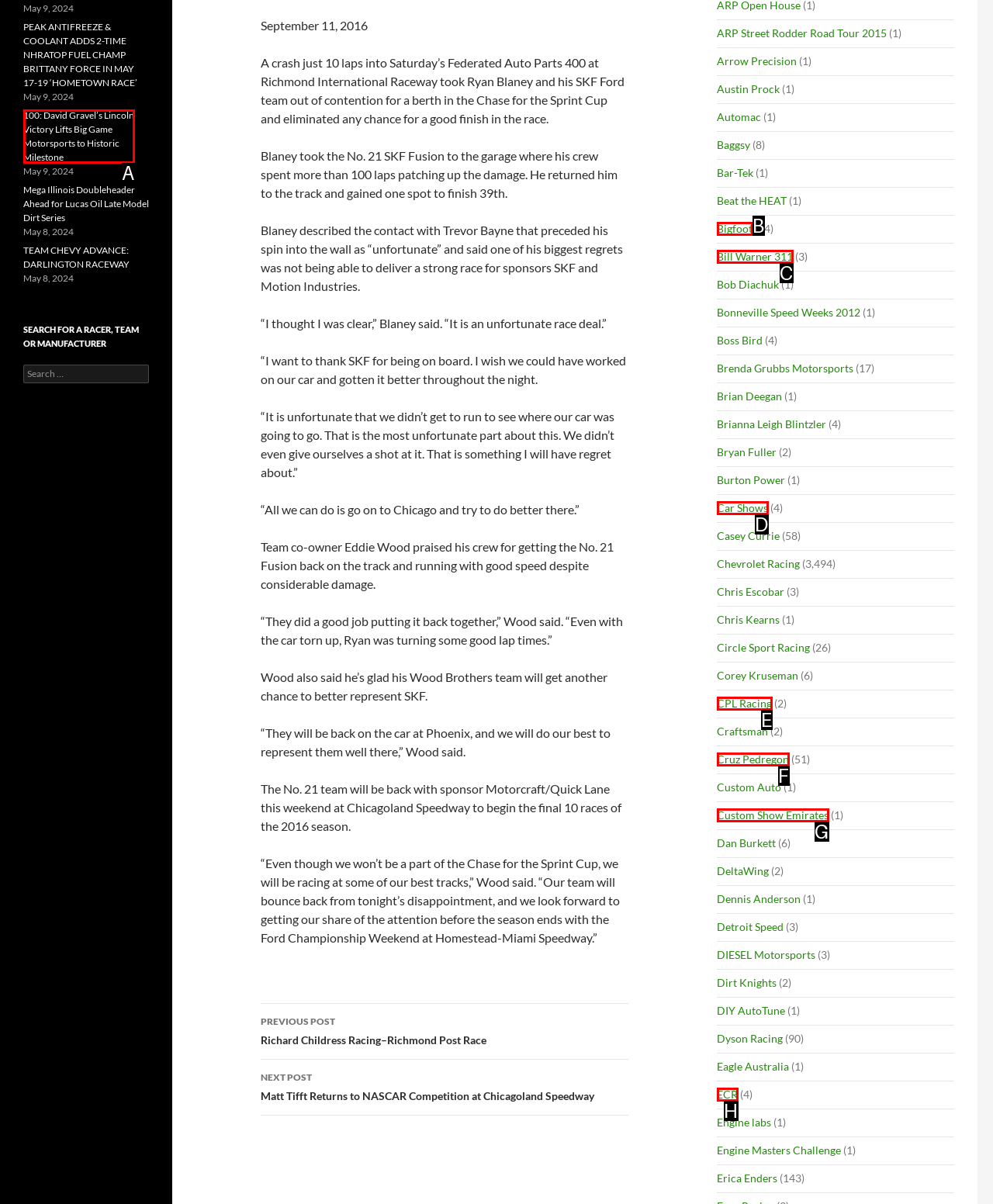Choose the letter that best represents the description: PL. Provide the letter as your response.

None